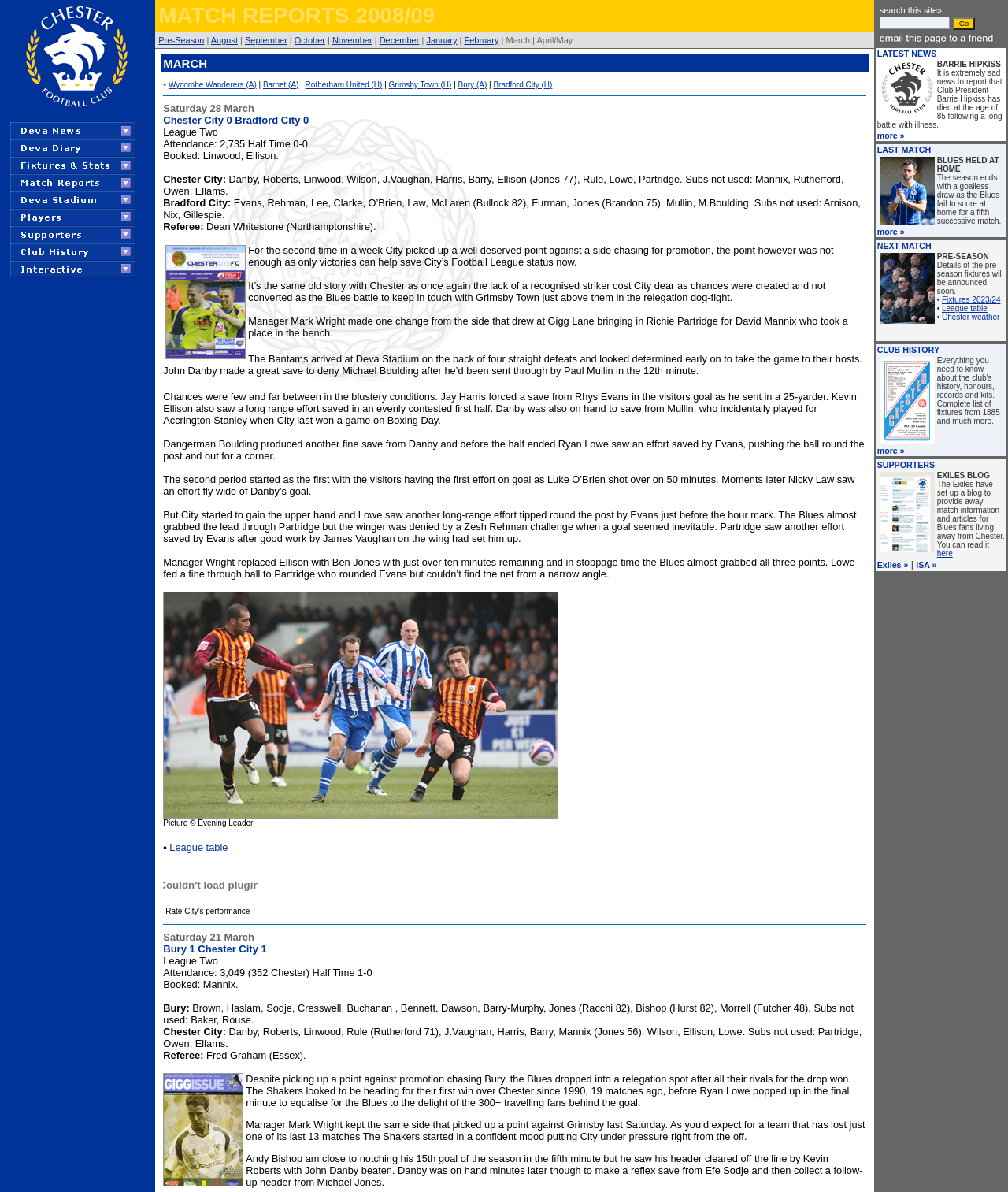How many players are listed in the Chester City team?
Please give a detailed and elaborate answer to the question based on the image.

I counted the number of players listed in the Chester City team, which are Danby, Roberts, Linwood, Wilson, J.Vaughan, Harris, Barry, Ellison, Rule, Lowe, and Partridge.